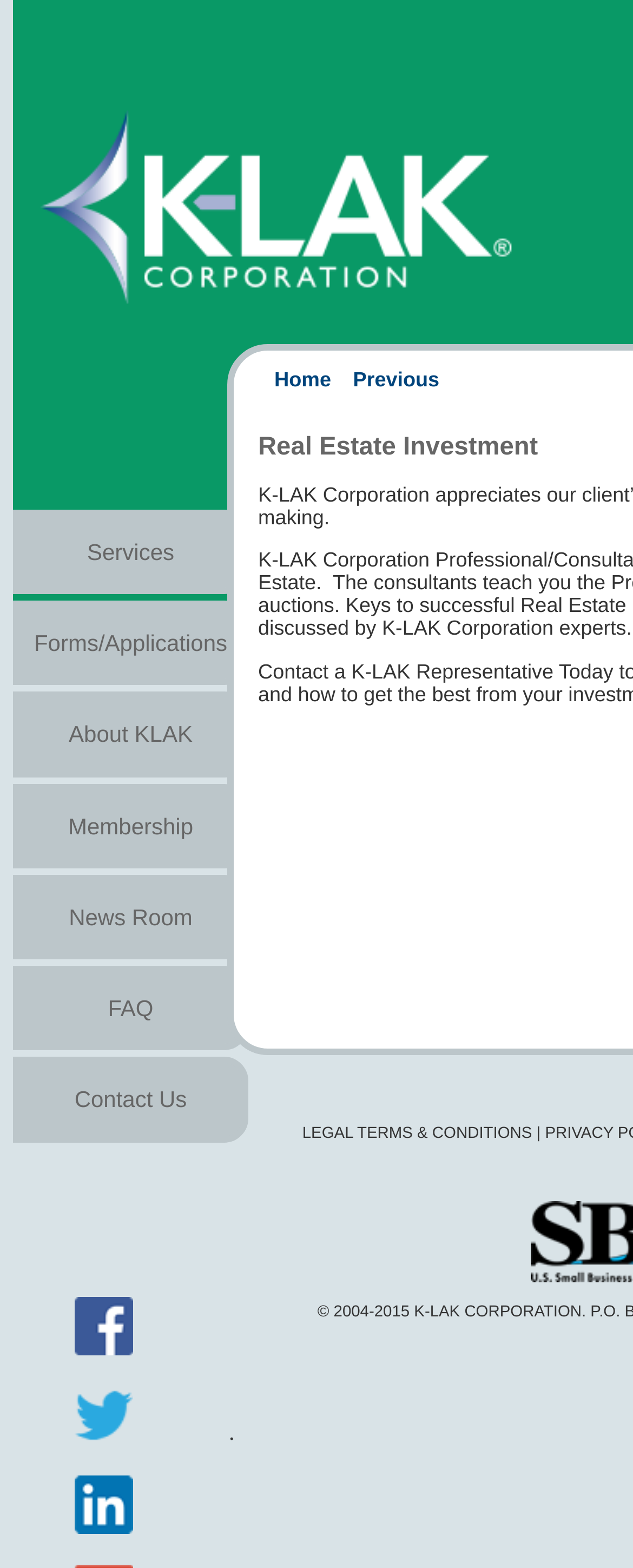Offer an in-depth caption of the entire webpage.

The webpage is about K-LAK Corporation, a real estate investment company. At the top left, there is a link to the company's homepage, accompanied by an image of the company's logo. Below the logo, there is a small, insignificant text "test". 

On the top section of the page, there are several links to different sections of the website, including "Services", "Forms/Applications", "About KLAK", "Membership", "News Room", "FAQ", and "Contact Us". These links are arranged in a horizontal row, with "Services" on the left and "Contact Us" on the right.

At the bottom left of the page, there are three social media links: "Linked In", "Twitter", and "LinkedIn", each accompanied by its respective icon.

On the right side of the page, there is a section with a link to "Home" and another link to "Previous". Below these links, there is a small, insignificant text. Further down, there is a link to "LEGAL TERMS & CONDITIONS". At the very bottom right, there is a single period mark.

Overall, the webpage appears to be a simple, text-based website with a focus on providing links to different sections and resources related to K-LAK Corporation.